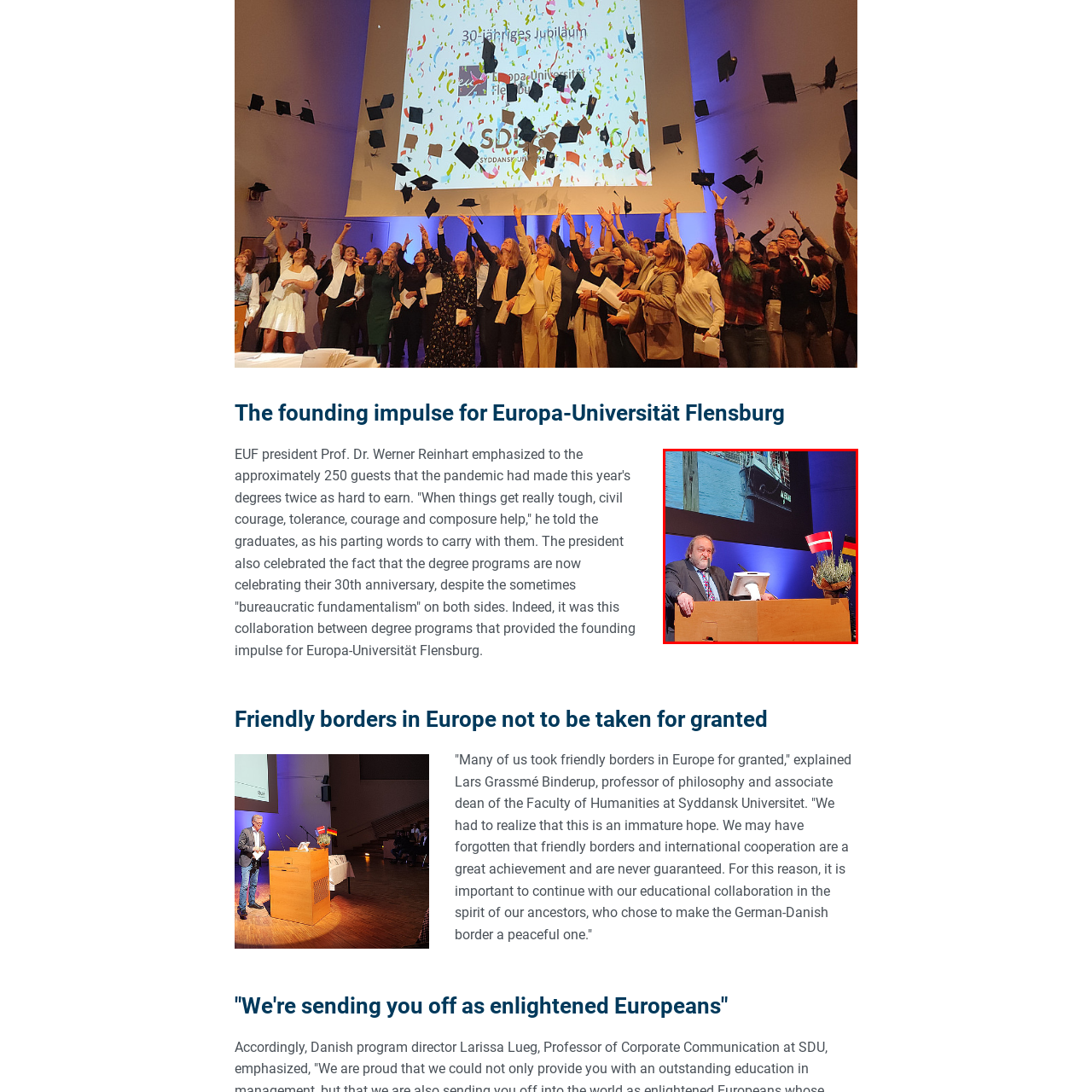Generate a detailed caption for the picture within the red-bordered area.

The image captures Prof. Dr. Werner Reinhart, the president of Europa-Universität Flensburg, standing at a podium during a significant event. With a backdrop featuring a scenic view of boats on water, he addresses an attentive audience. On the podium, a bouquet of lavender sits alongside flags representing Denmark and Germany, symbolizing the friendly cooperation between the two nations. Prof. Dr. Reinhart's remarks highlight the challenges faced by graduates during the pandemic, emphasizing the importance of civil courage, tolerance, and composure. His speech not only celebrates the perseverance of the graduates but also honors the 30th anniversary of their degree programs, reinforcing the university's founding principles rooted in collaborative efforts.